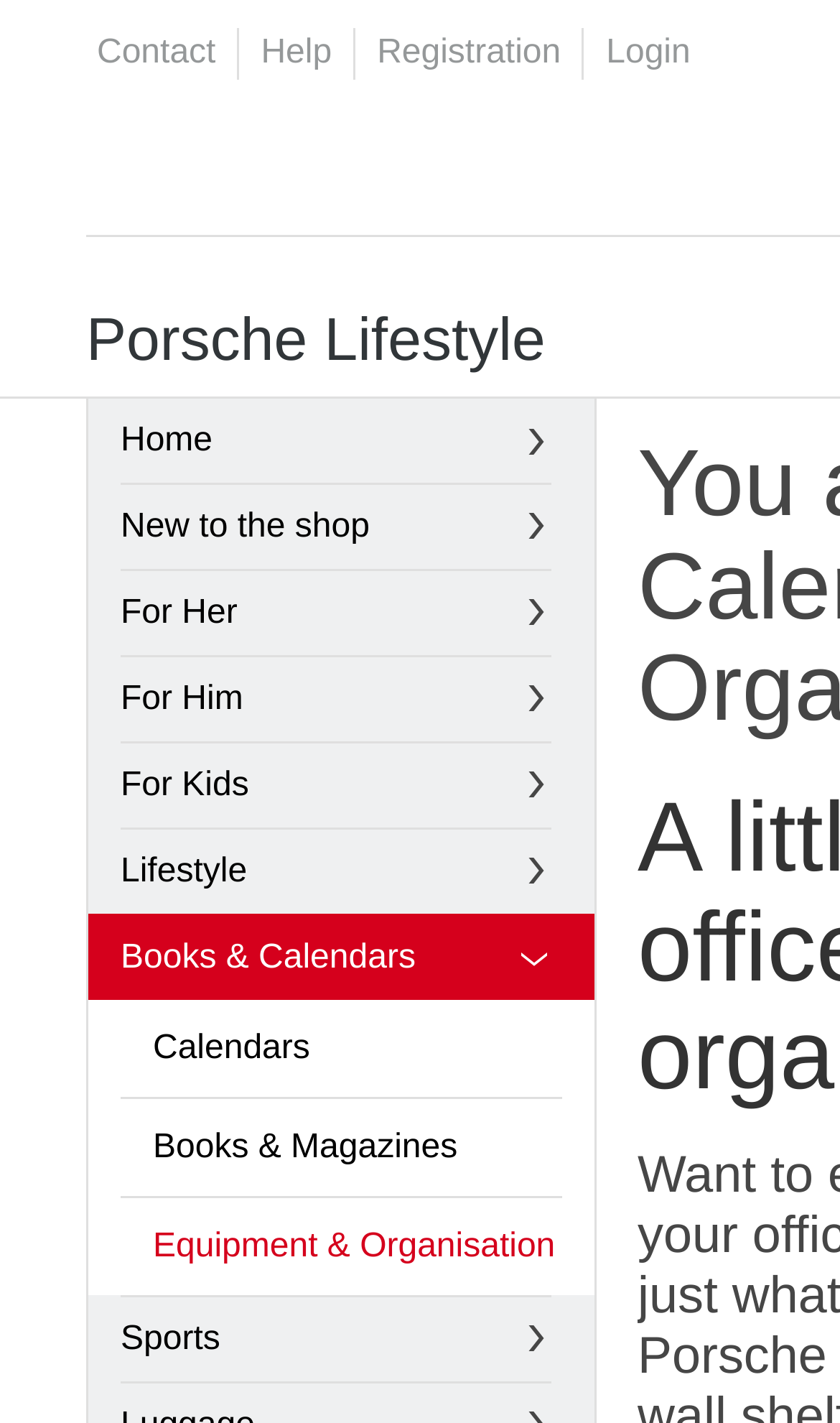What is the category below 'Lifestyle'?
Using the information from the image, provide a comprehensive answer to the question.

I looked at the webpage structure and found that 'Lifestyle' is a category, and the next category below it is 'Books & Calendars'.